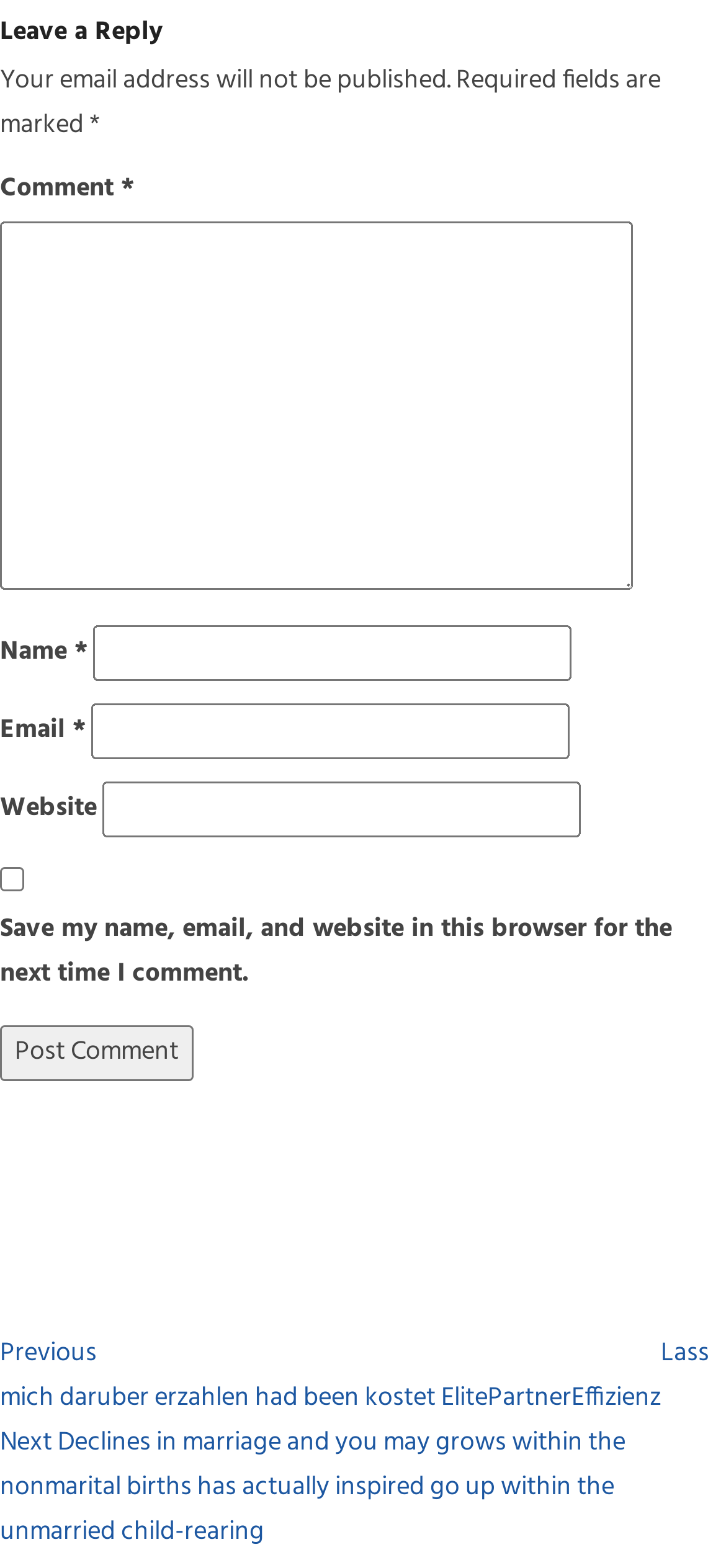Refer to the screenshot and give an in-depth answer to this question: What is the text on the button at the bottom of the comment form?

The button at the bottom of the comment form has the text 'Post Comment', which suggests that clicking this button will submit the user's comment.